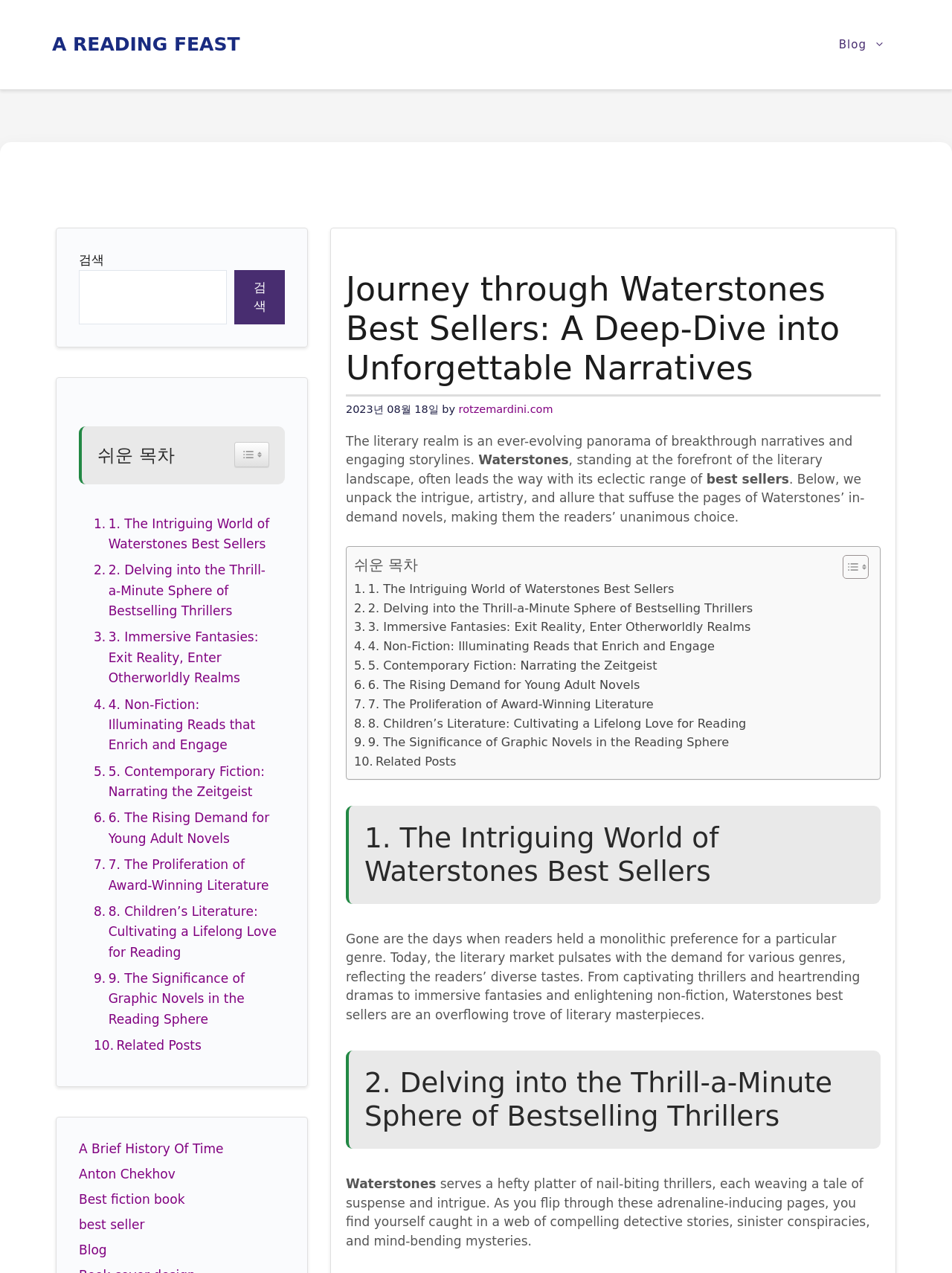What is the author of the blog post?
Provide a fully detailed and comprehensive answer to the question.

The webpage mentions 'rotzemardini.com' as the author of the blog post, indicating that it is a personal blog or a website that publishes articles on literature.